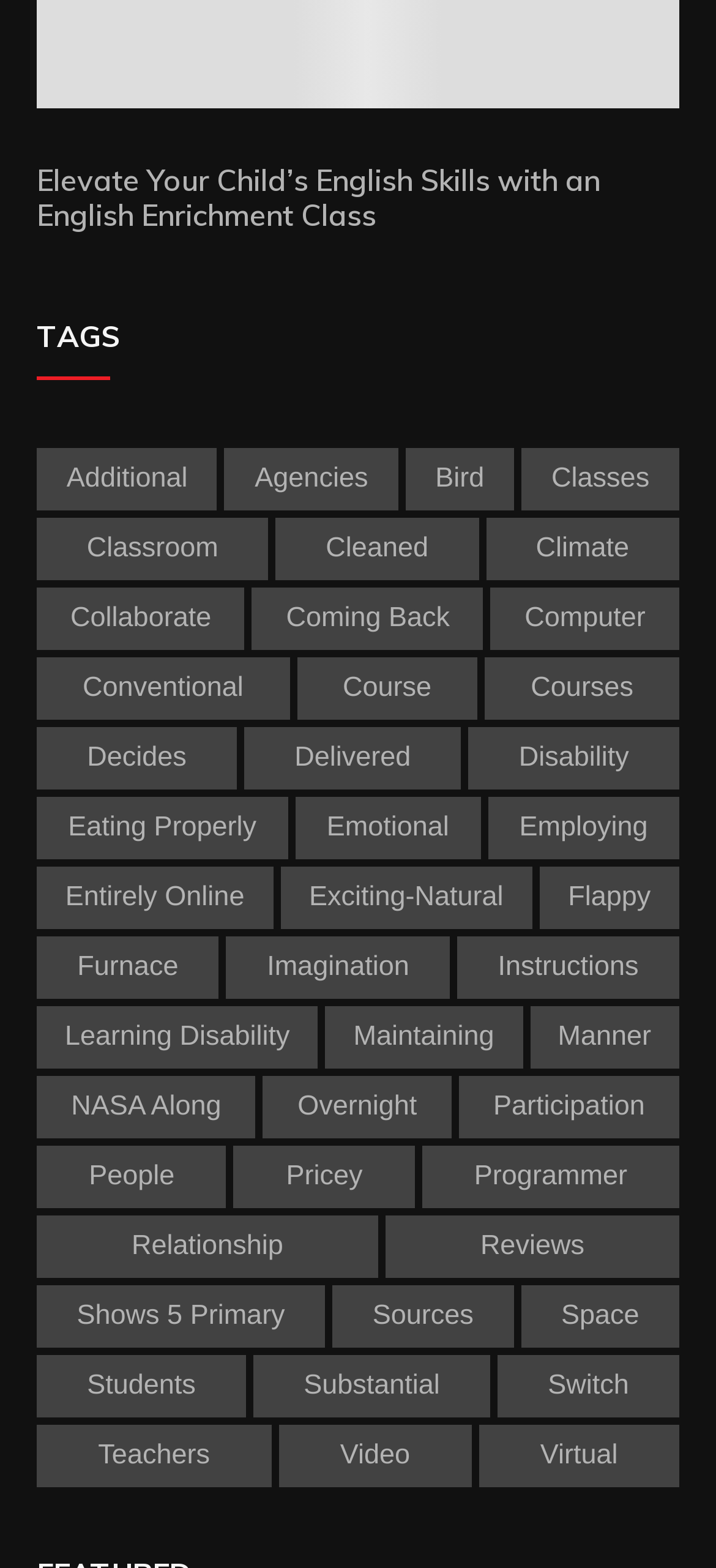Given the webpage screenshot, identify the bounding box of the UI element that matches this description: "substantial".

[0.354, 0.864, 0.685, 0.904]